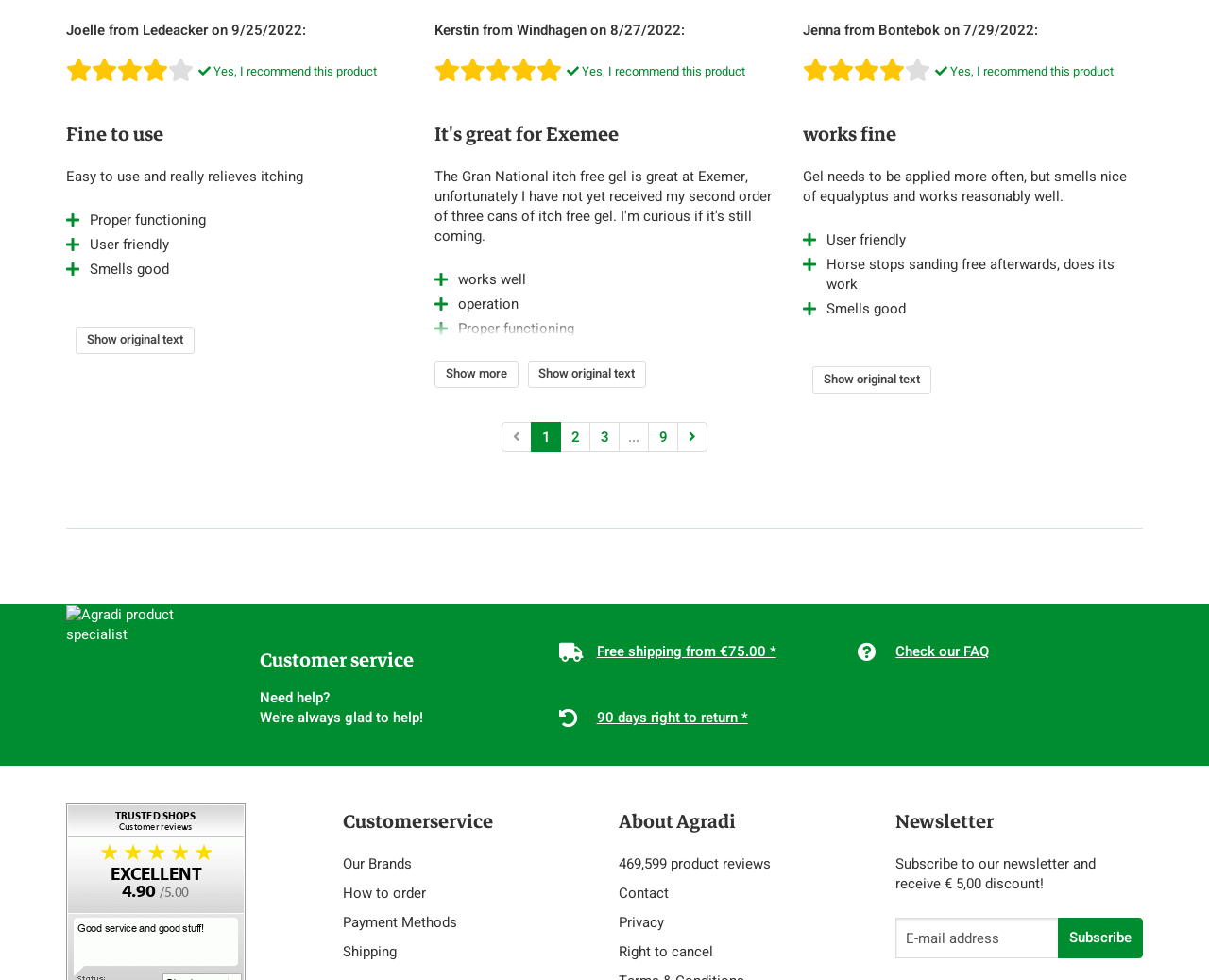What is the name of the product being reviewed?
Answer the question with a detailed and thorough explanation.

The name of the product being reviewed is Agradi, which can be found in the image description 'Agradi product specialist' and also in the links 'Browse customer reviews for Agradi' and 'About Agradi'.